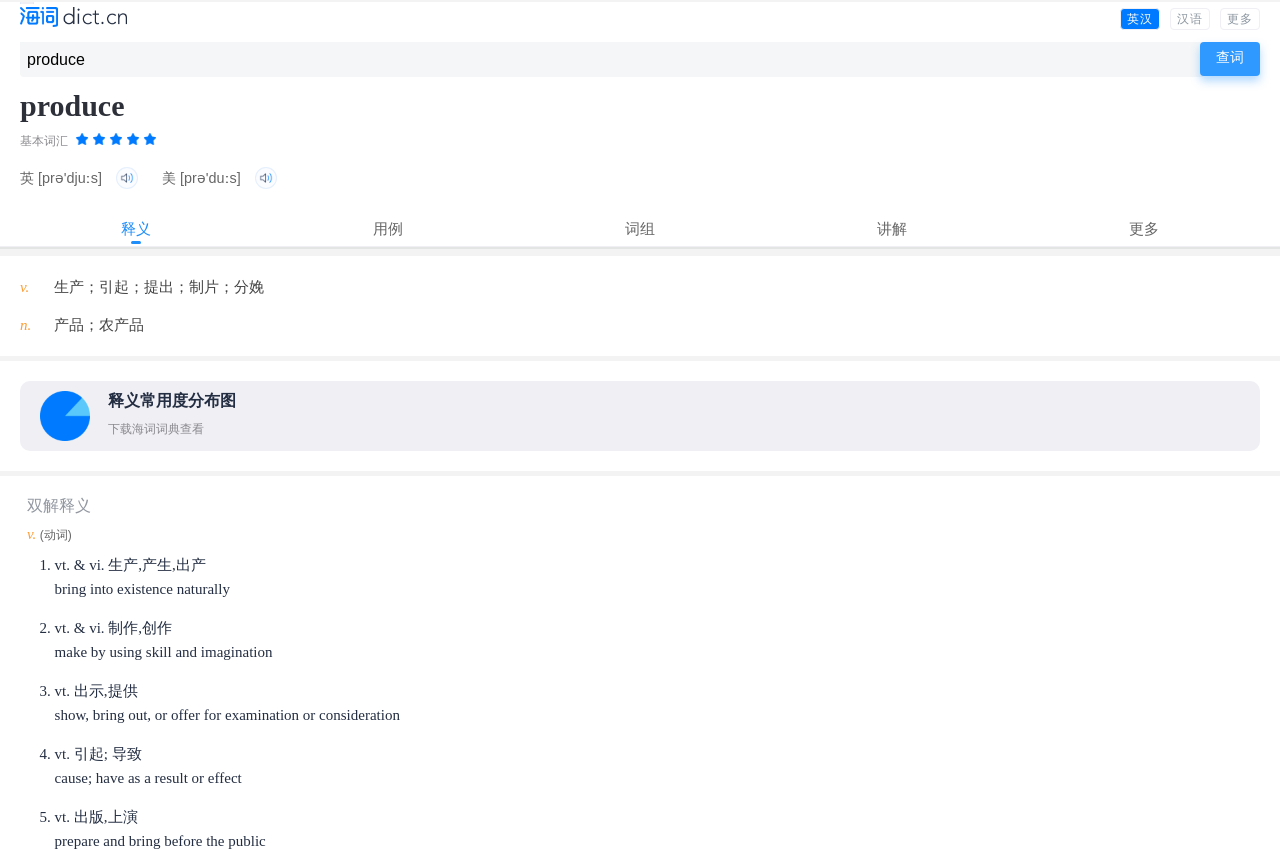What is the part of speech for 'produce' in the first definition?
Examine the screenshot and reply with a single word or phrase.

v.